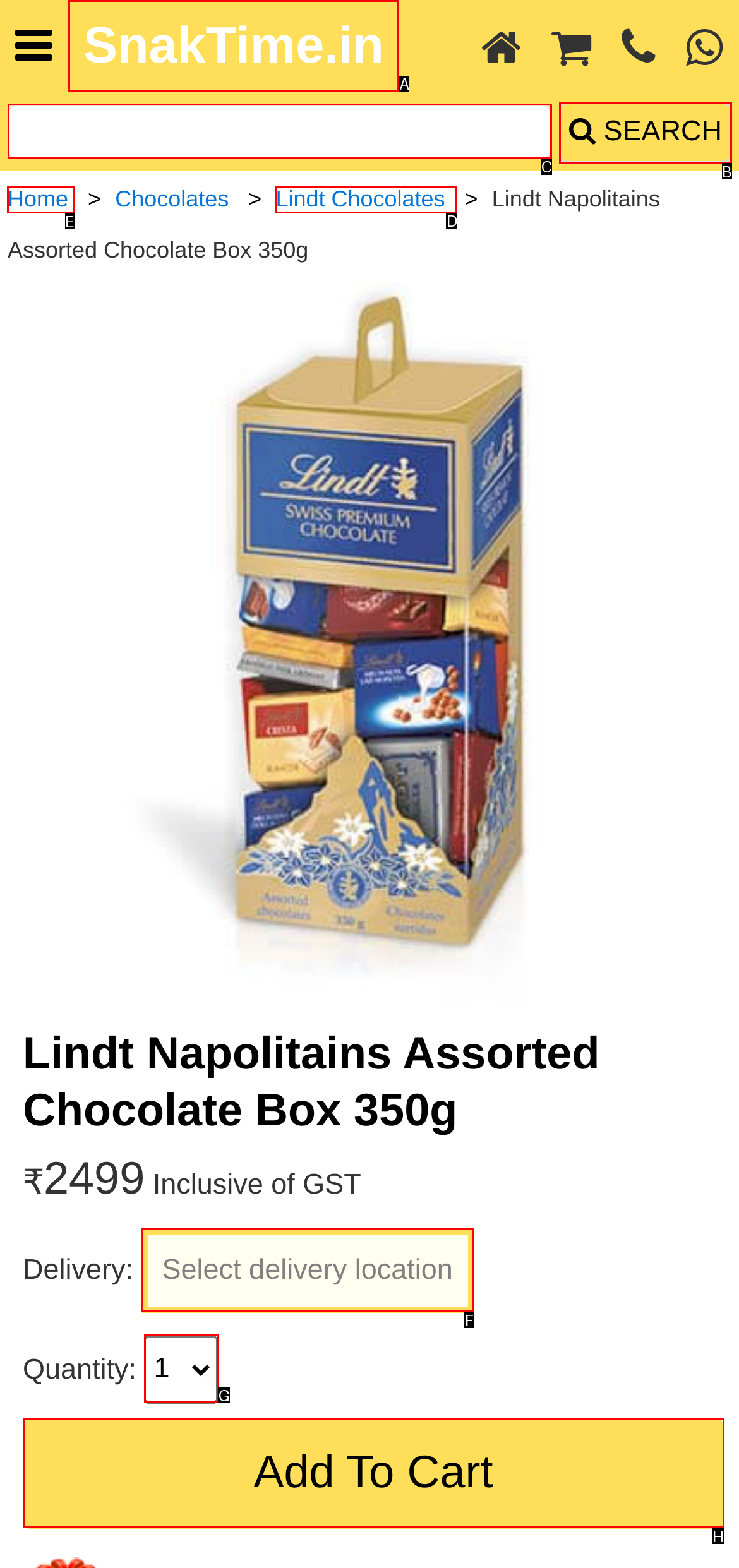Which option should be clicked to execute the task: Go to home page?
Reply with the letter of the chosen option.

E